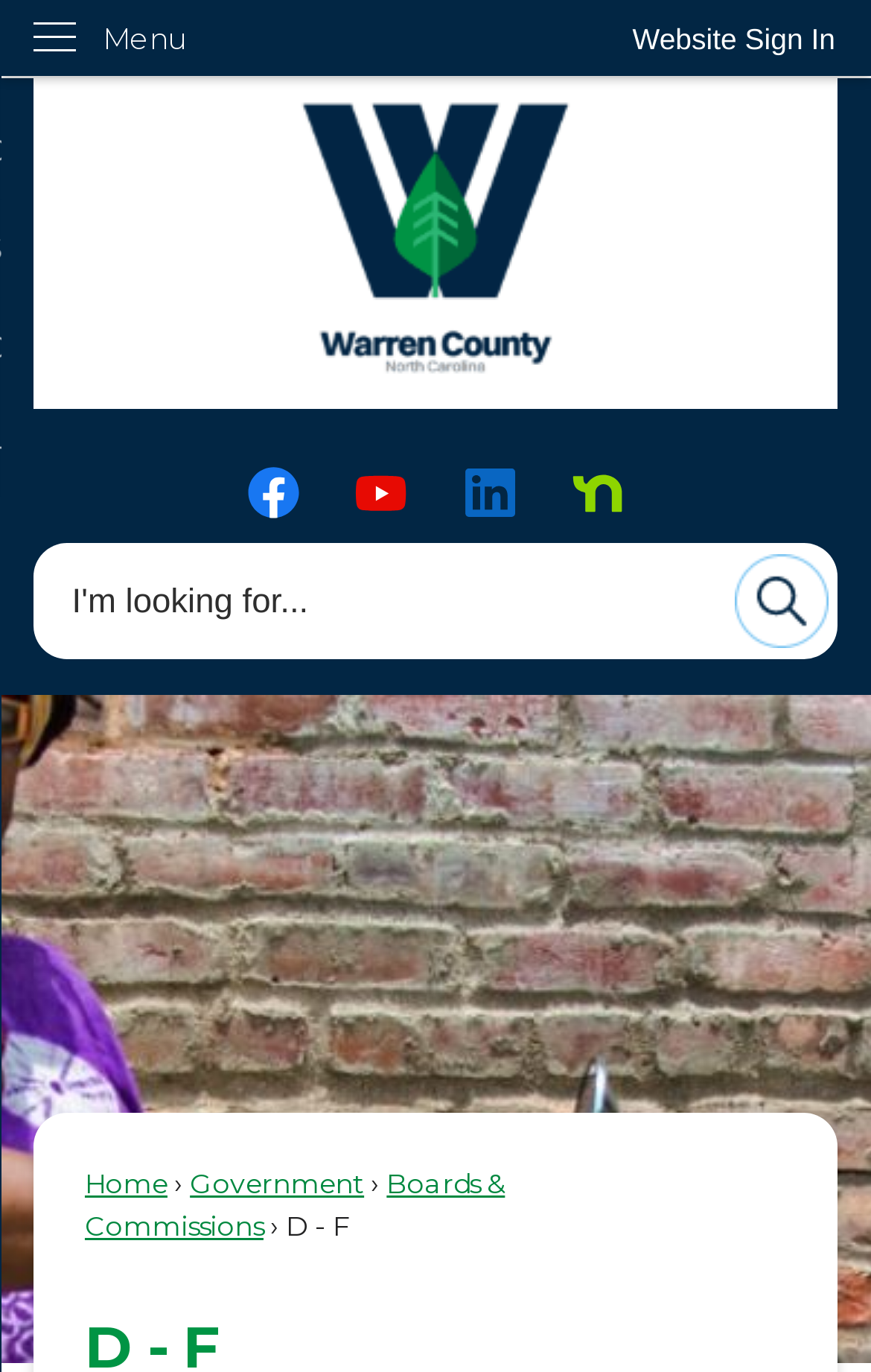Find the bounding box coordinates for the area that must be clicked to perform this action: "Search for something".

[0.039, 0.397, 0.961, 0.481]